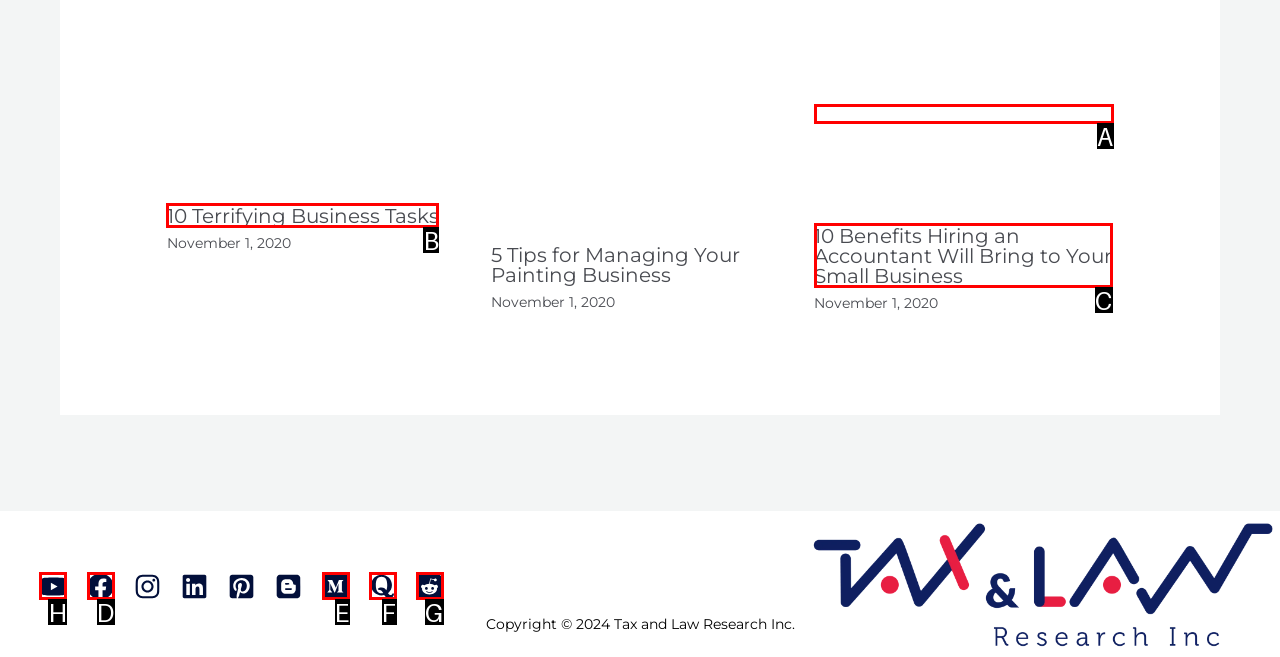Identify the letter of the UI element you should interact with to perform the task: Click the YouTube icon
Reply with the appropriate letter of the option.

H